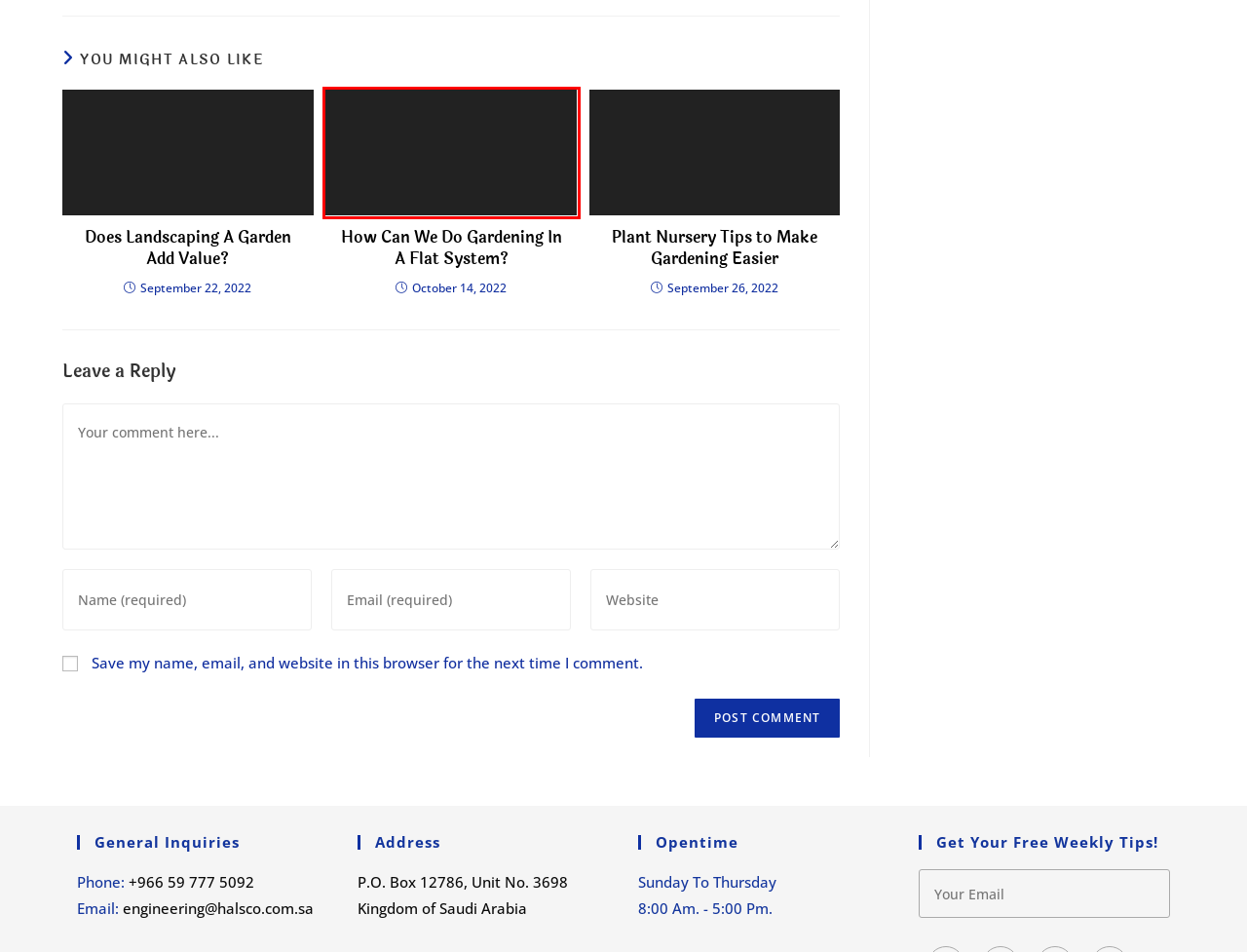Given a webpage screenshot with a UI element marked by a red bounding box, choose the description that best corresponds to the new webpage that will appear after clicking the element. The candidates are:
A. Top Plant Nursery Tips for Easier Gardening
B. What Are Some Best Landscaping Ideas أفكار تنسيق الحدائق?
C. Contact us | Halsco
D. About us | Halsco
E. Blogs - Halsco
F. Author Mahnoor Murtaza - HALSCO
G. Gardening Blogs - HALSCO
H. How Can We Do Gardening In A Flat System? - Halsco

H